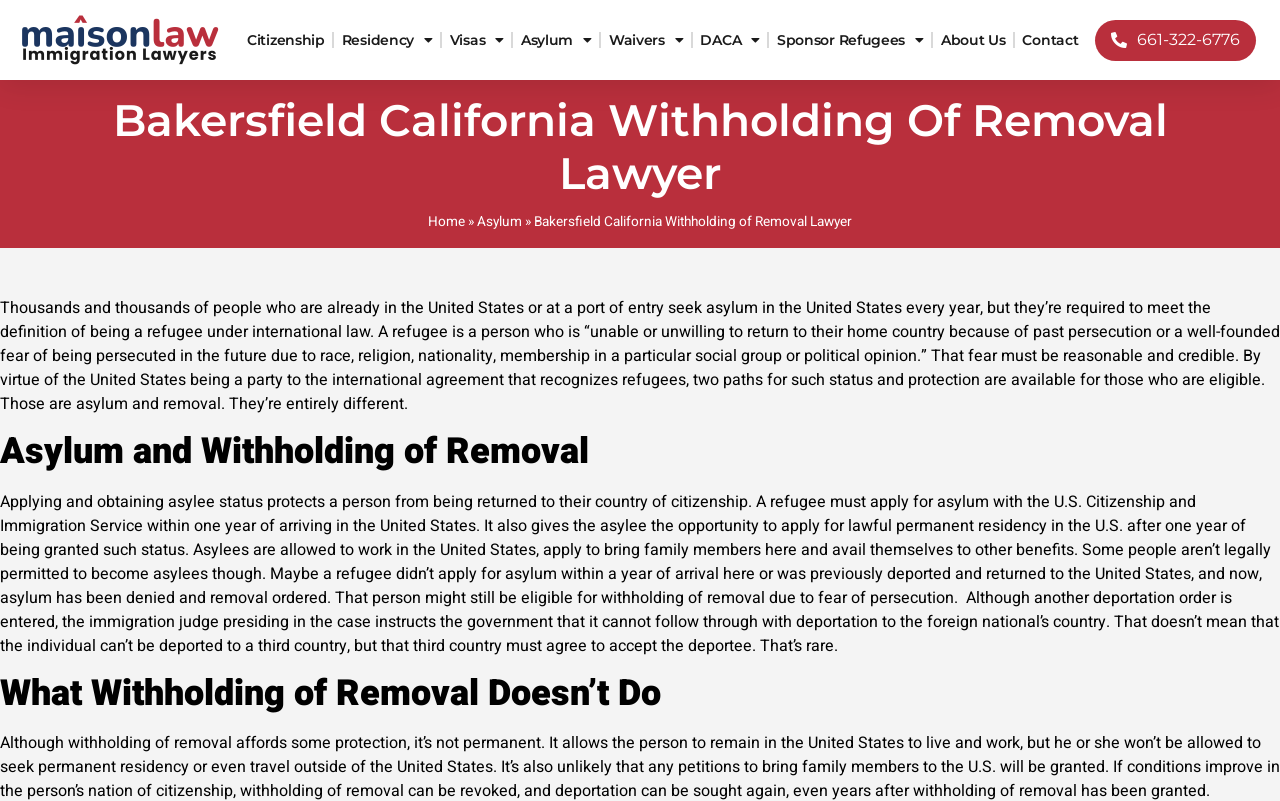What is the difference between asylum and withholding of removal?
Based on the visual information, provide a detailed and comprehensive answer.

I read the text under the heading 'Asylum and Withholding of Removal' and found that asylum protects a person from being returned to their country of citizenship, whereas withholding of removal doesn't mean that the individual can't be deported to a third country.